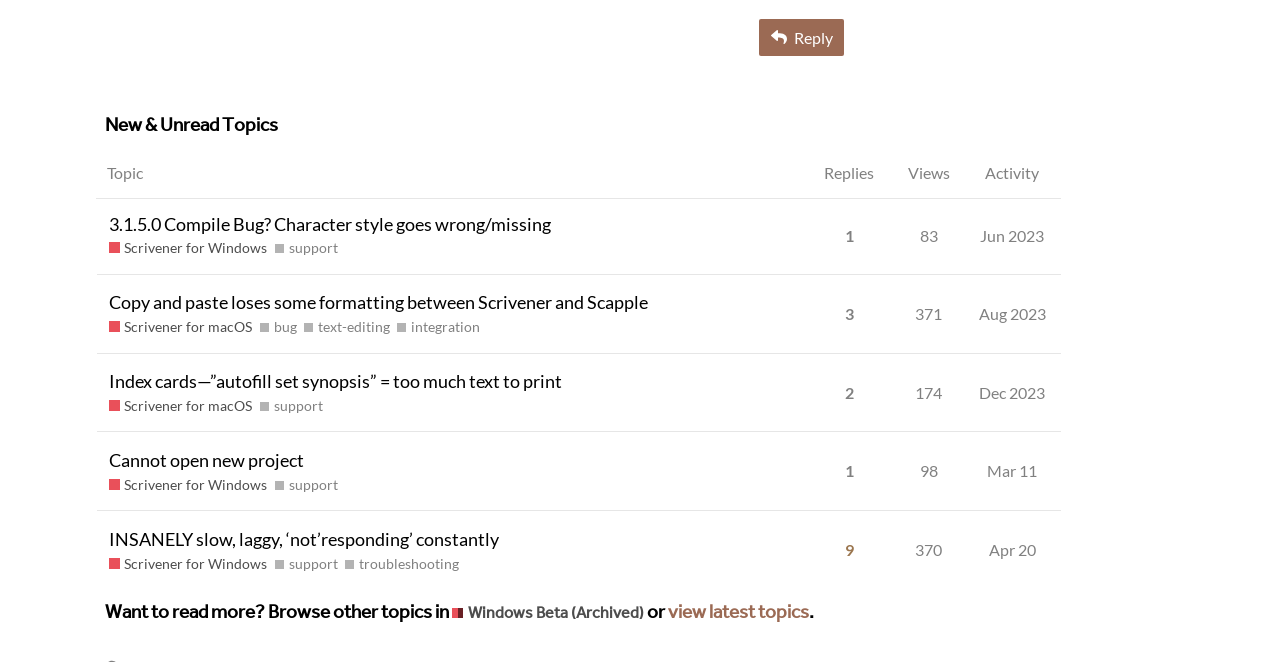What is the sort order of the table? Based on the screenshot, please respond with a single word or phrase.

Replies, Views, Activity